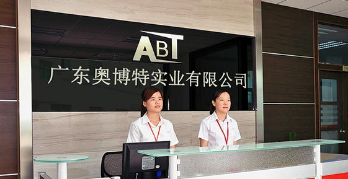Offer a detailed caption for the image presented.

The image showcases the reception area of ABT Industrial Park, featuring two women in professional attire standing behind a sleek, modern reception desk. The backdrop includes the company's logo, "ABT," prominently displayed along with the full name of the company in Chinese characters. The setting is well-lit, with a contemporary design that highlights a clean and organized workspace. The reception desk features a computer and is framed by stylish furnishings that create a welcoming atmosphere for visitors.